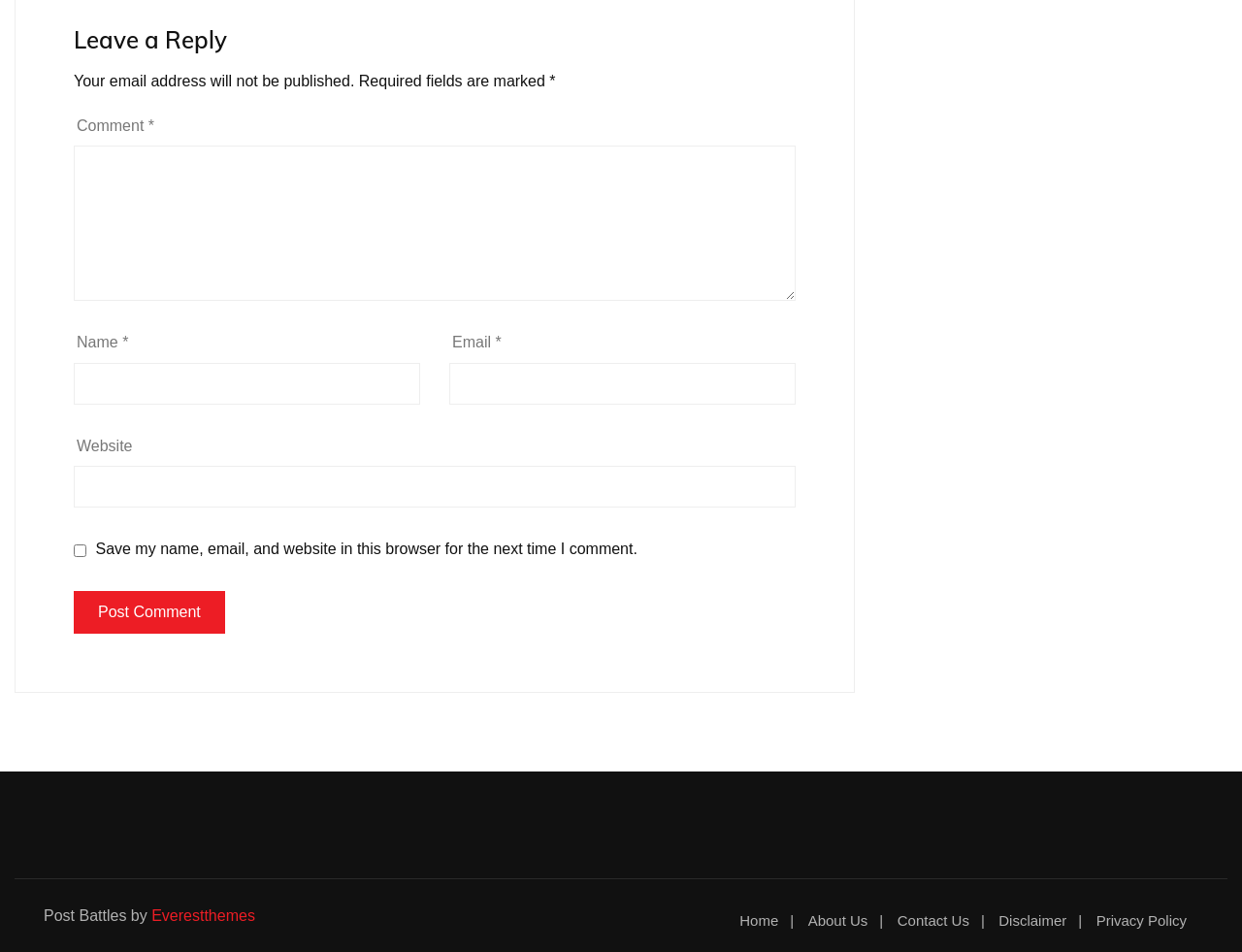What is the name of the website's theme?
Use the information from the screenshot to give a comprehensive response to the question.

The name of the website's theme is Everestthemes, as indicated by the link 'Everestthemes' at the bottom of the page.